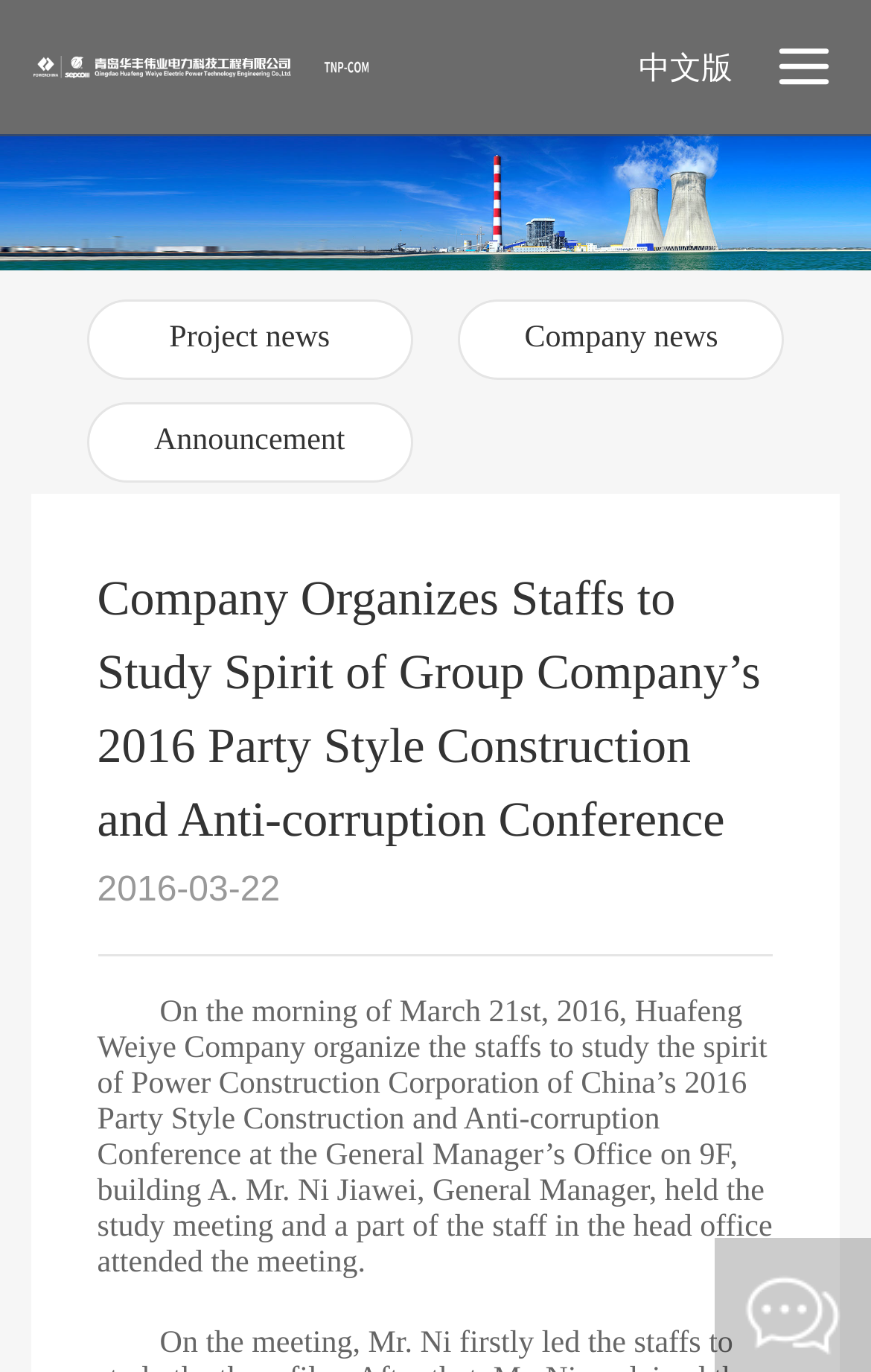Answer the question with a single word or phrase: 
What language is the webpage available in?

Chinese